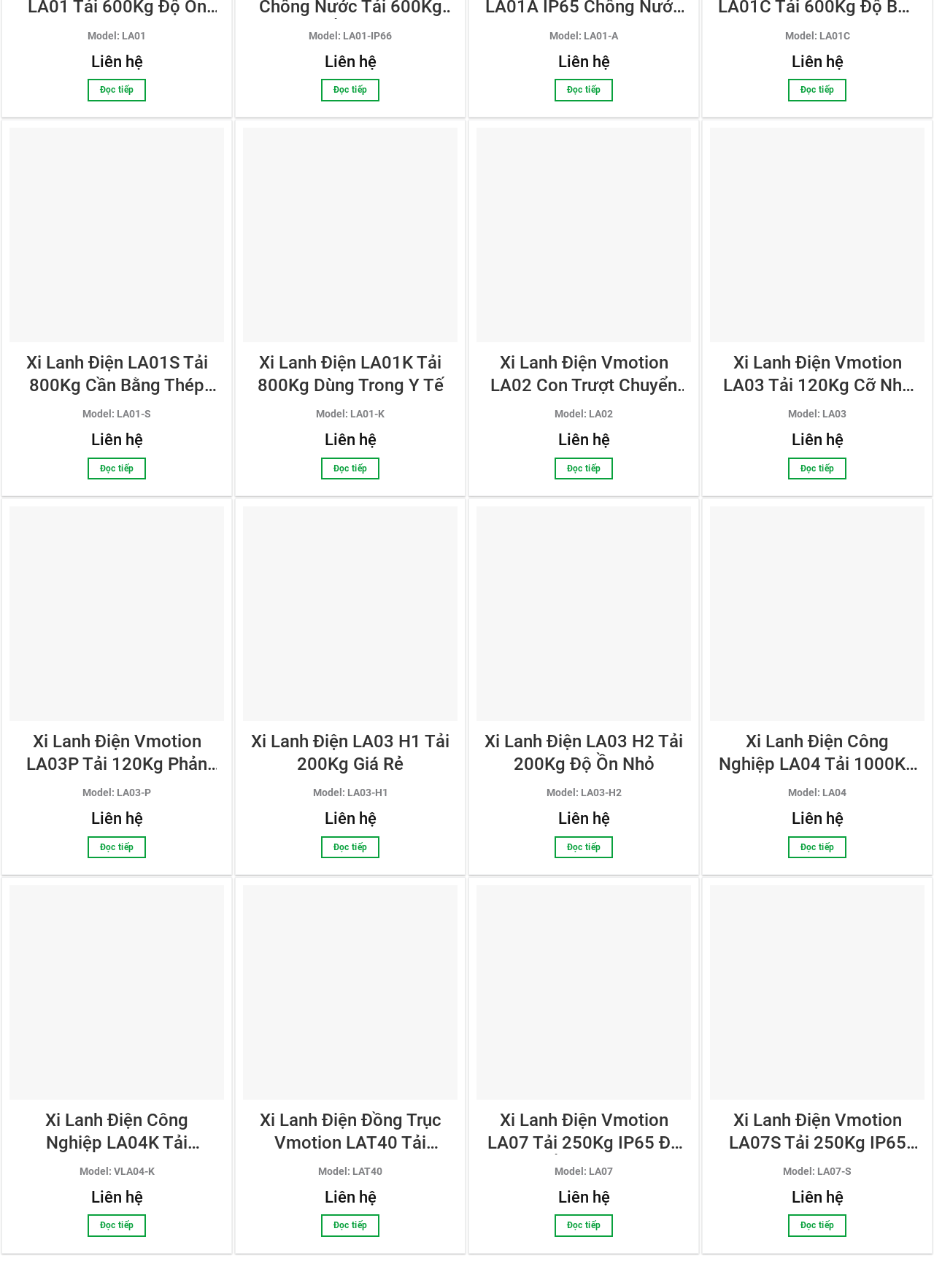Please specify the bounding box coordinates of the clickable region to carry out the following instruction: "Learn more about Xi Lanh Điện Vmotion LA03 Tải 120Kg Cỡ Nhỏ Chống Nước IP65". The coordinates should be four float numbers between 0 and 1, in the format [left, top, right, bottom].

[0.768, 0.273, 0.982, 0.308]